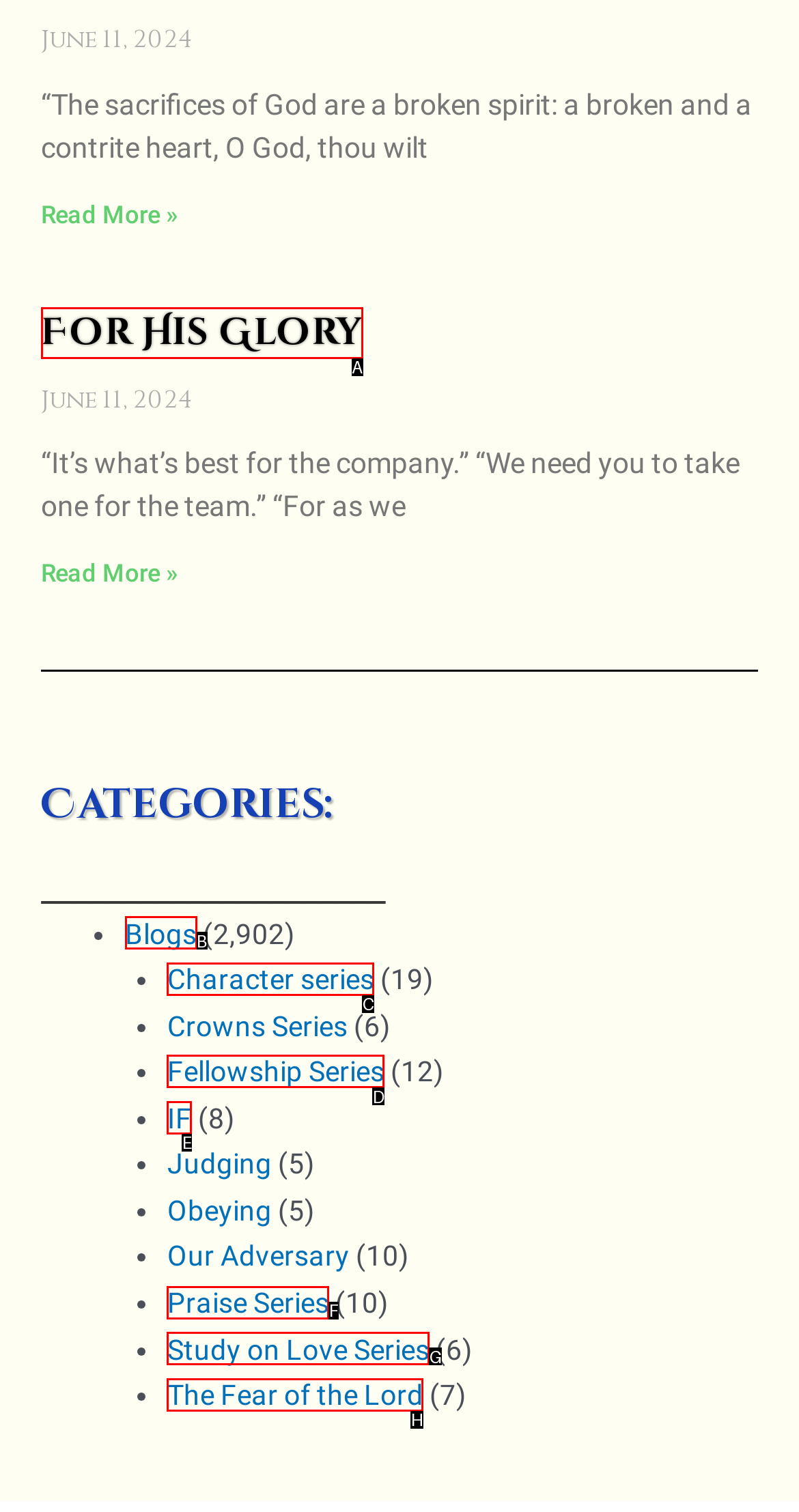Determine which option aligns with the description: Praise Series. Provide the letter of the chosen option directly.

F